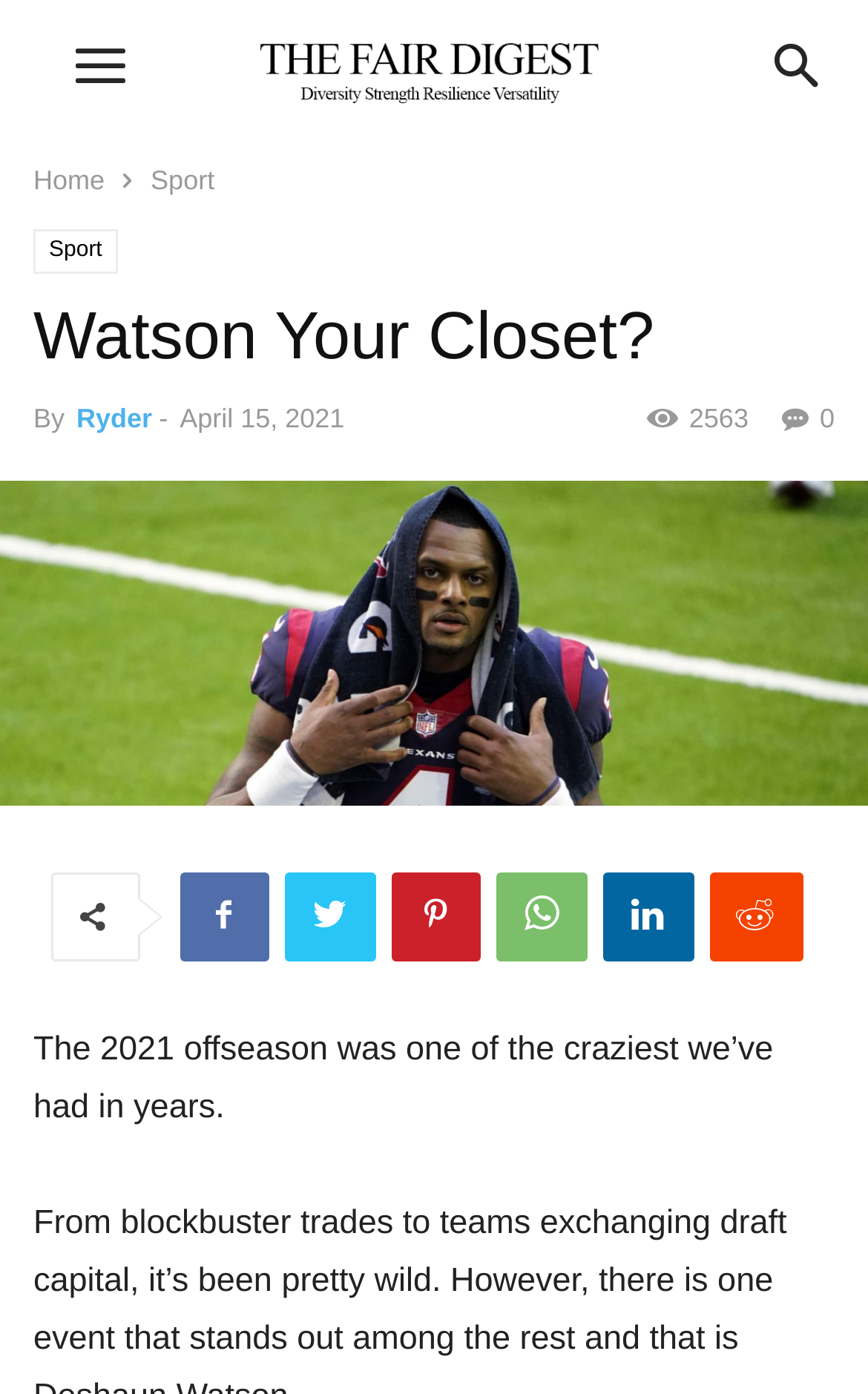Please identify the bounding box coordinates of the element I should click to complete this instruction: 'Click on the Home link'. The coordinates should be given as four float numbers between 0 and 1, like this: [left, top, right, bottom].

[0.038, 0.118, 0.121, 0.141]